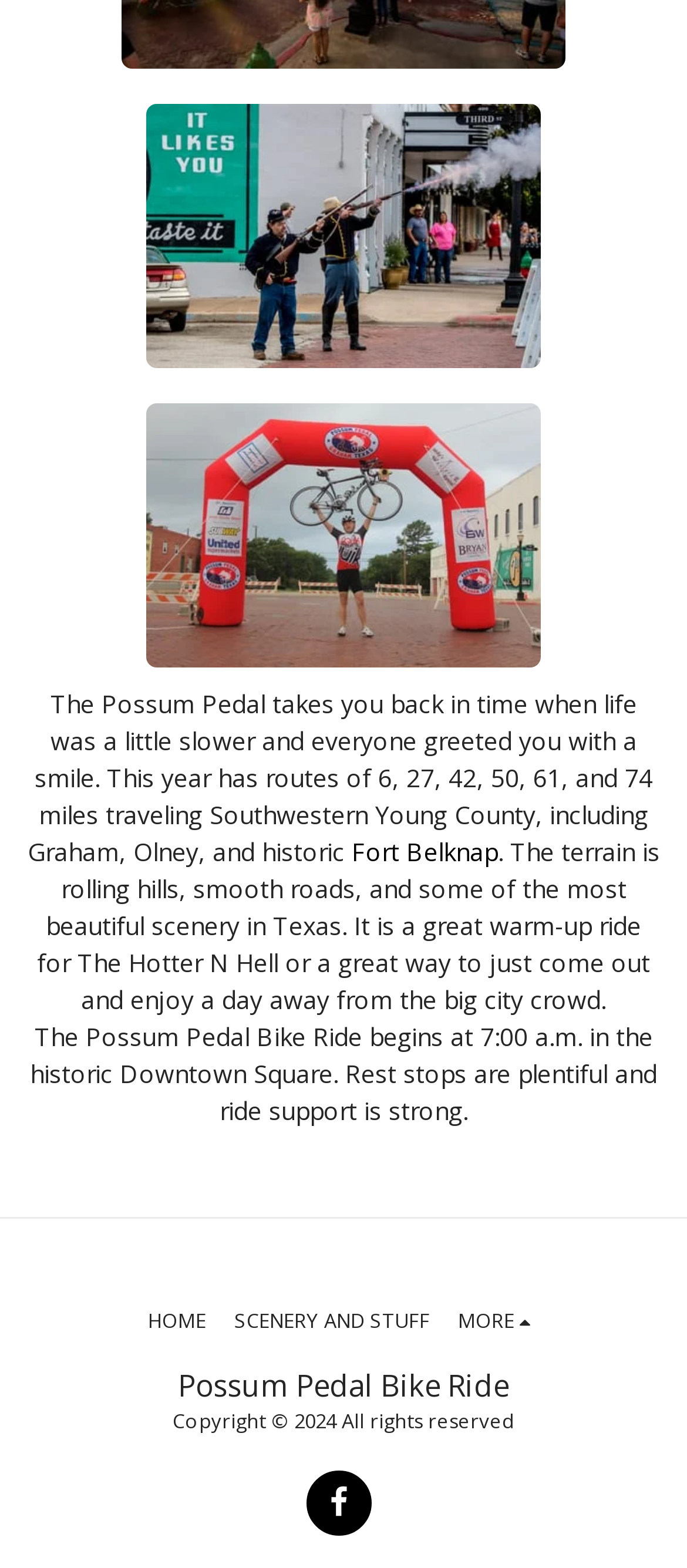Calculate the bounding box coordinates of the UI element given the description: "Scenery and stuff".

[0.341, 0.831, 0.625, 0.853]